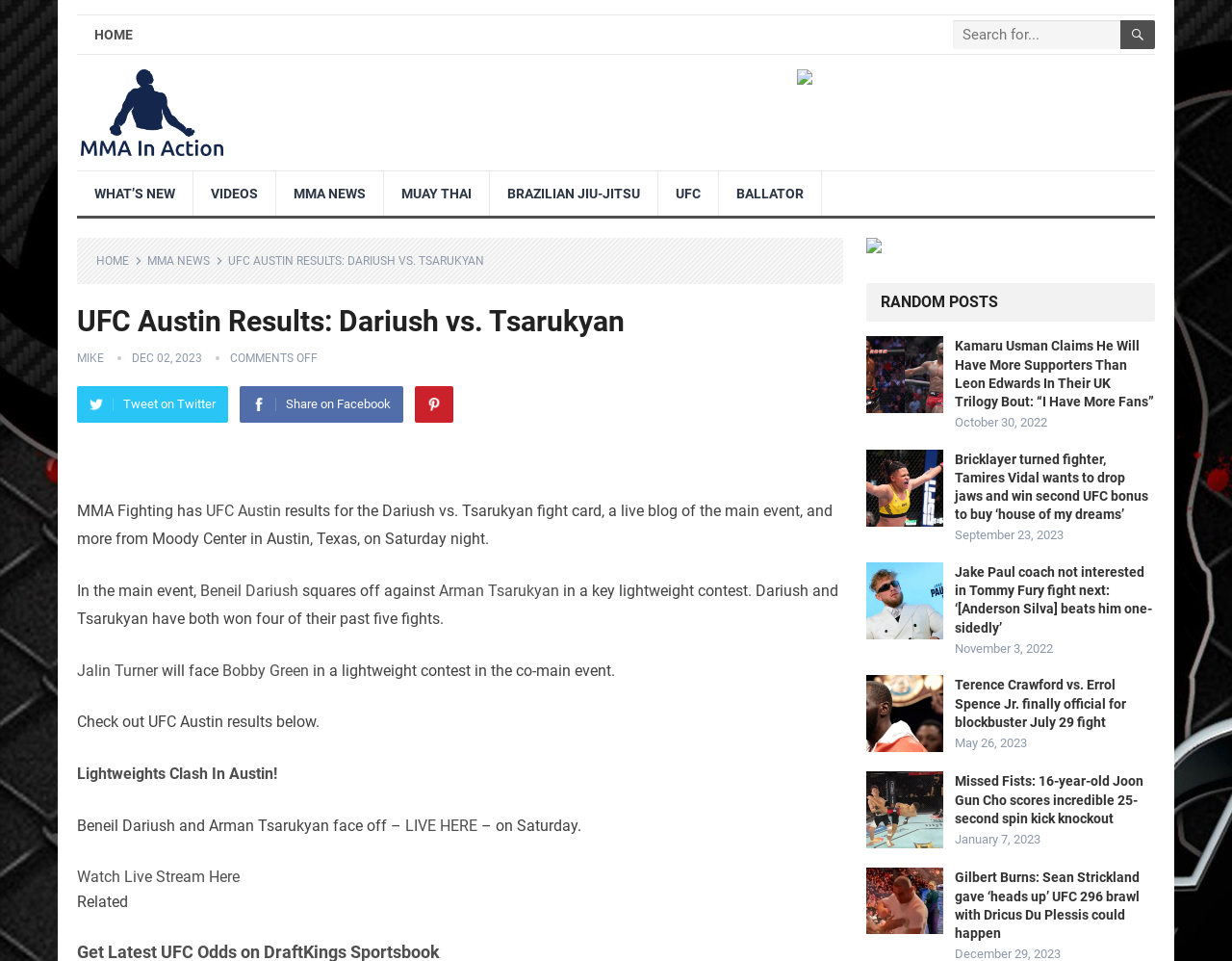Predict the bounding box coordinates of the area that should be clicked to accomplish the following instruction: "Read news about Kamaru Usman". The bounding box coordinates should consist of four float numbers between 0 and 1, i.e., [left, top, right, bottom].

[0.775, 0.352, 0.937, 0.426]